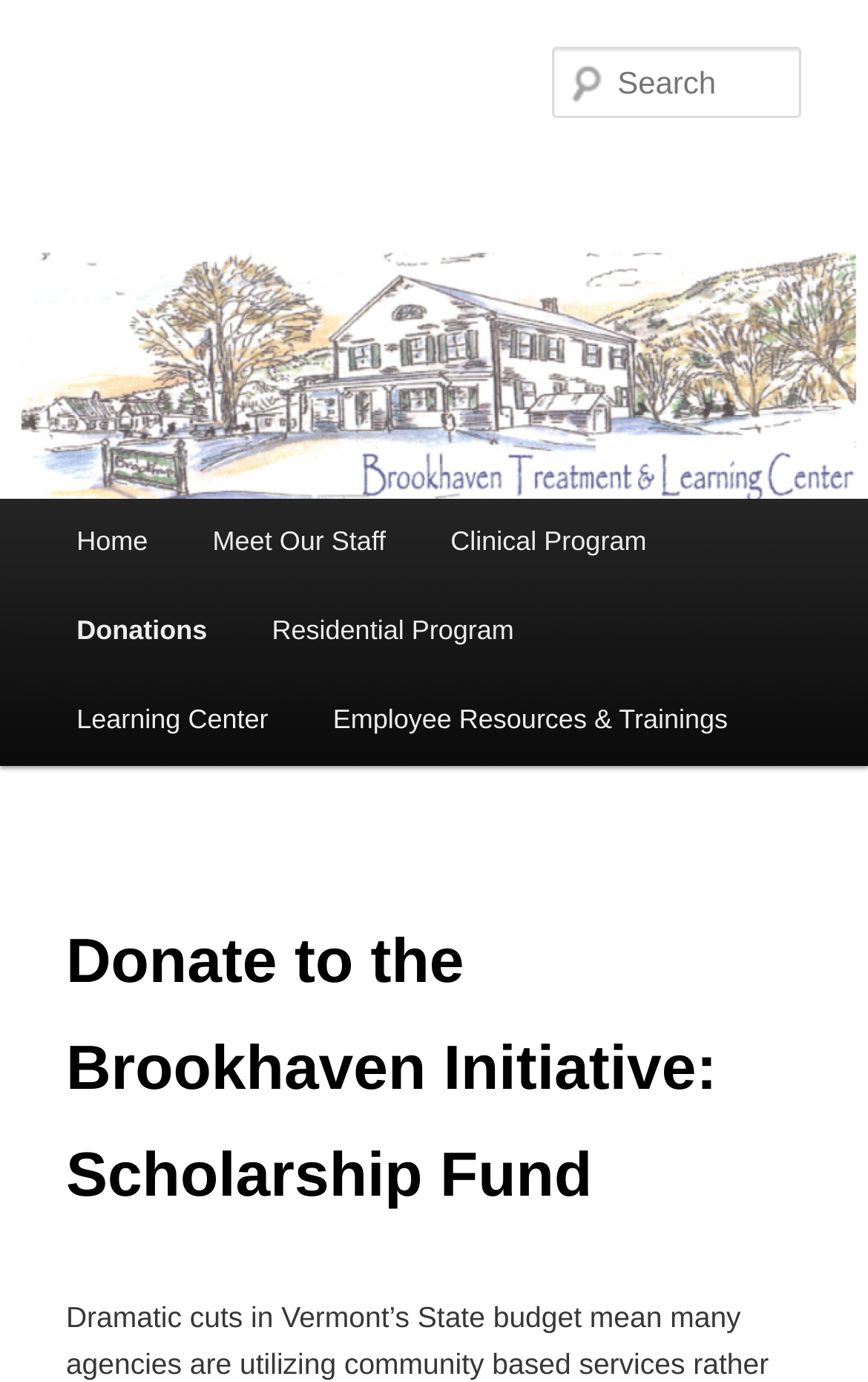Please provide a detailed answer to the question below based on the screenshot: 
What is the main menu item above 'Donations'?

By examining the bounding box coordinates of the main menu items, I determined that the 'Clinical Program' link is above the 'Donations' link, indicating that it is the main menu item above 'Donations'.